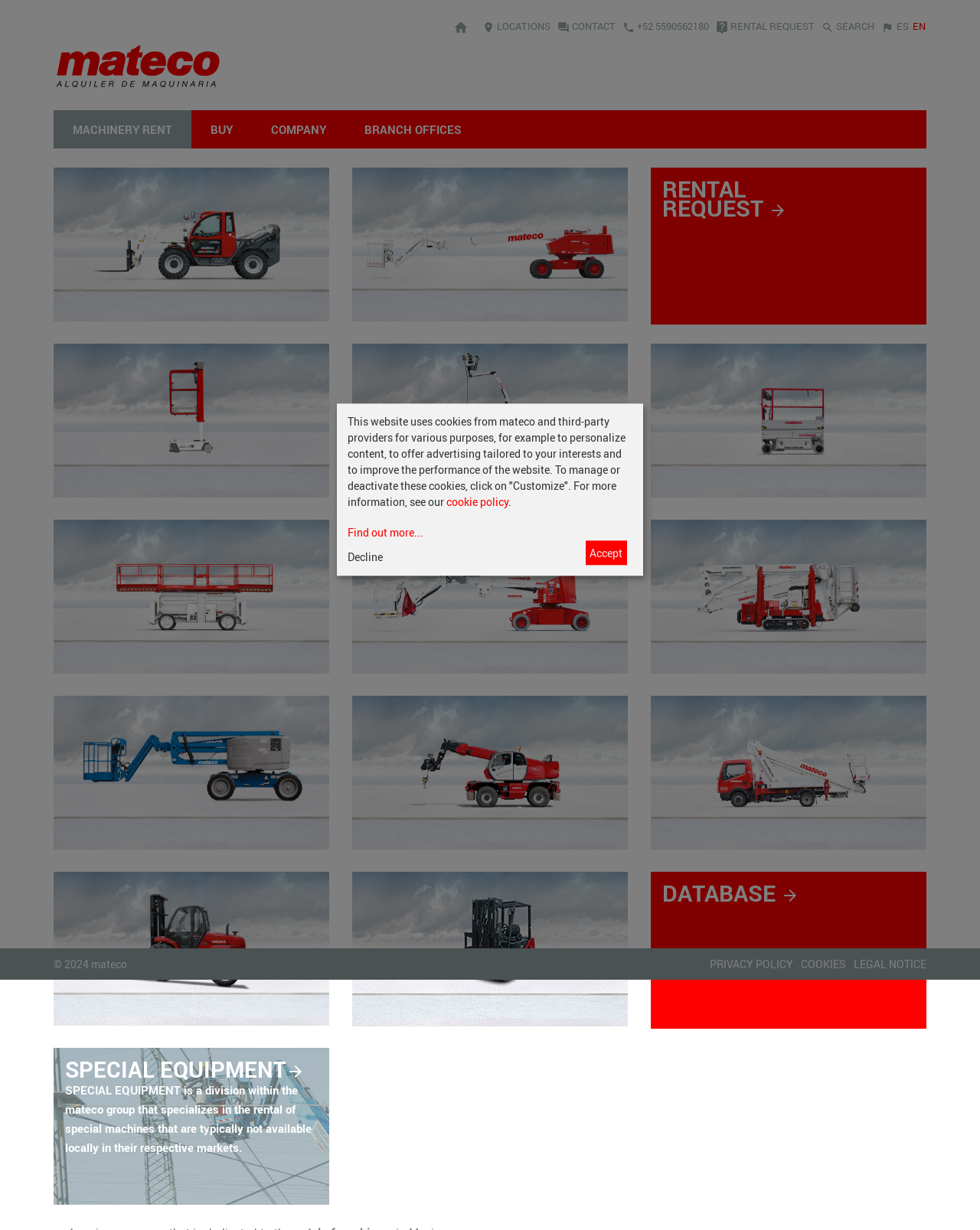Please pinpoint the bounding box coordinates for the region I should click to adhere to this instruction: "Go to Home page".

None